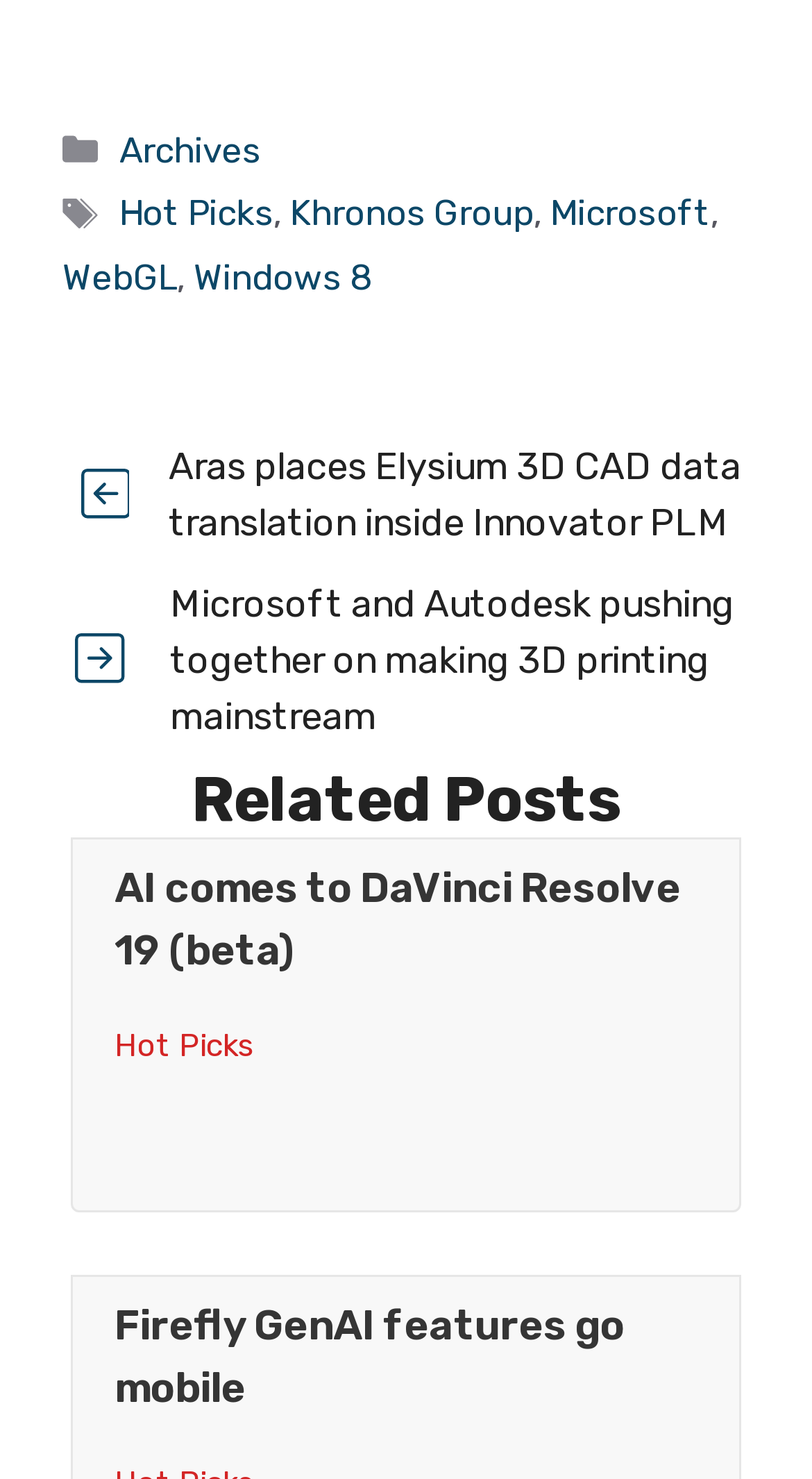Can you find the bounding box coordinates for the element to click on to achieve the instruction: "Read about Khronos Group"?

[0.357, 0.13, 0.657, 0.158]